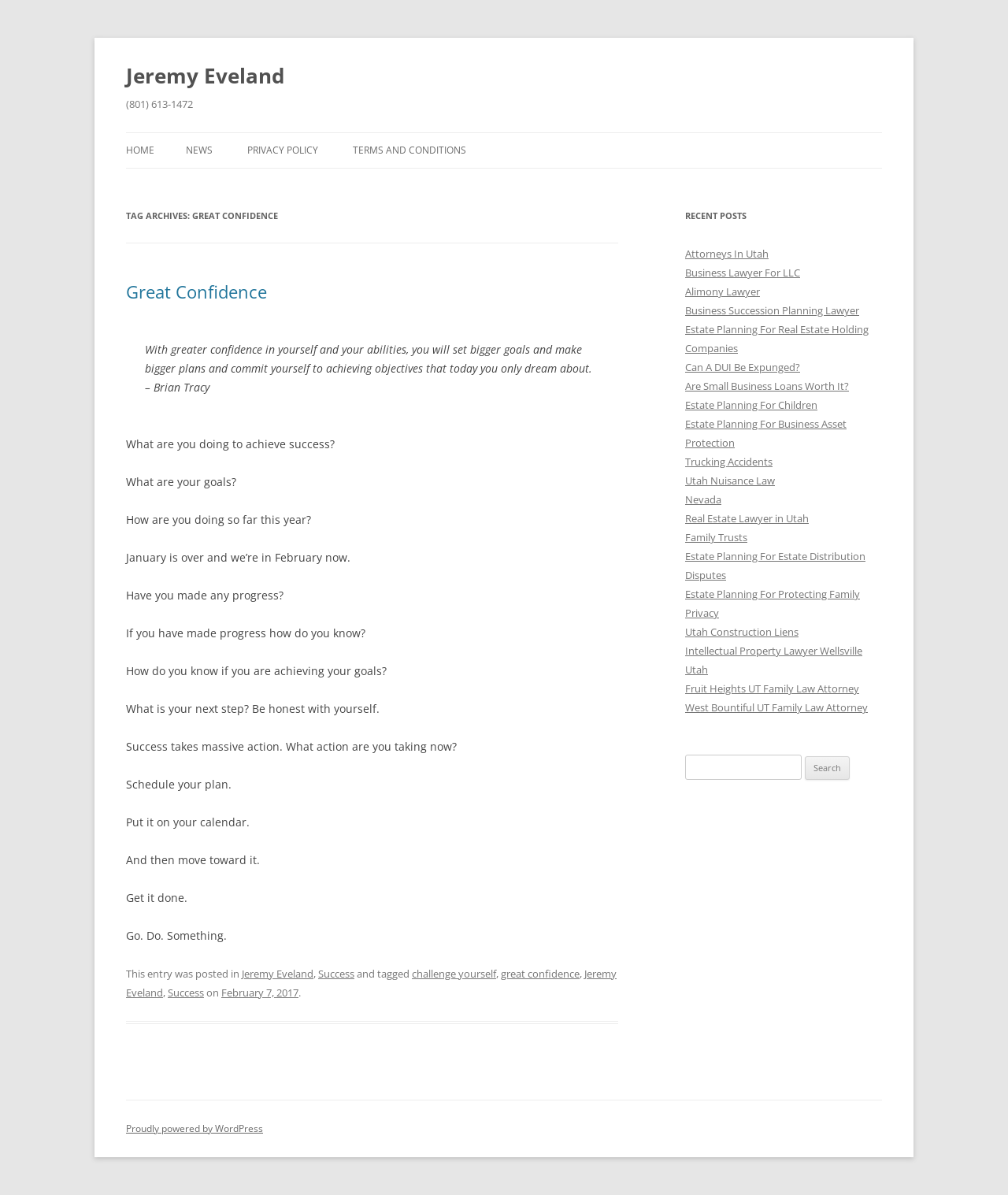Determine the bounding box coordinates for the area you should click to complete the following instruction: "Click on the 'HOME' link".

[0.125, 0.111, 0.153, 0.141]